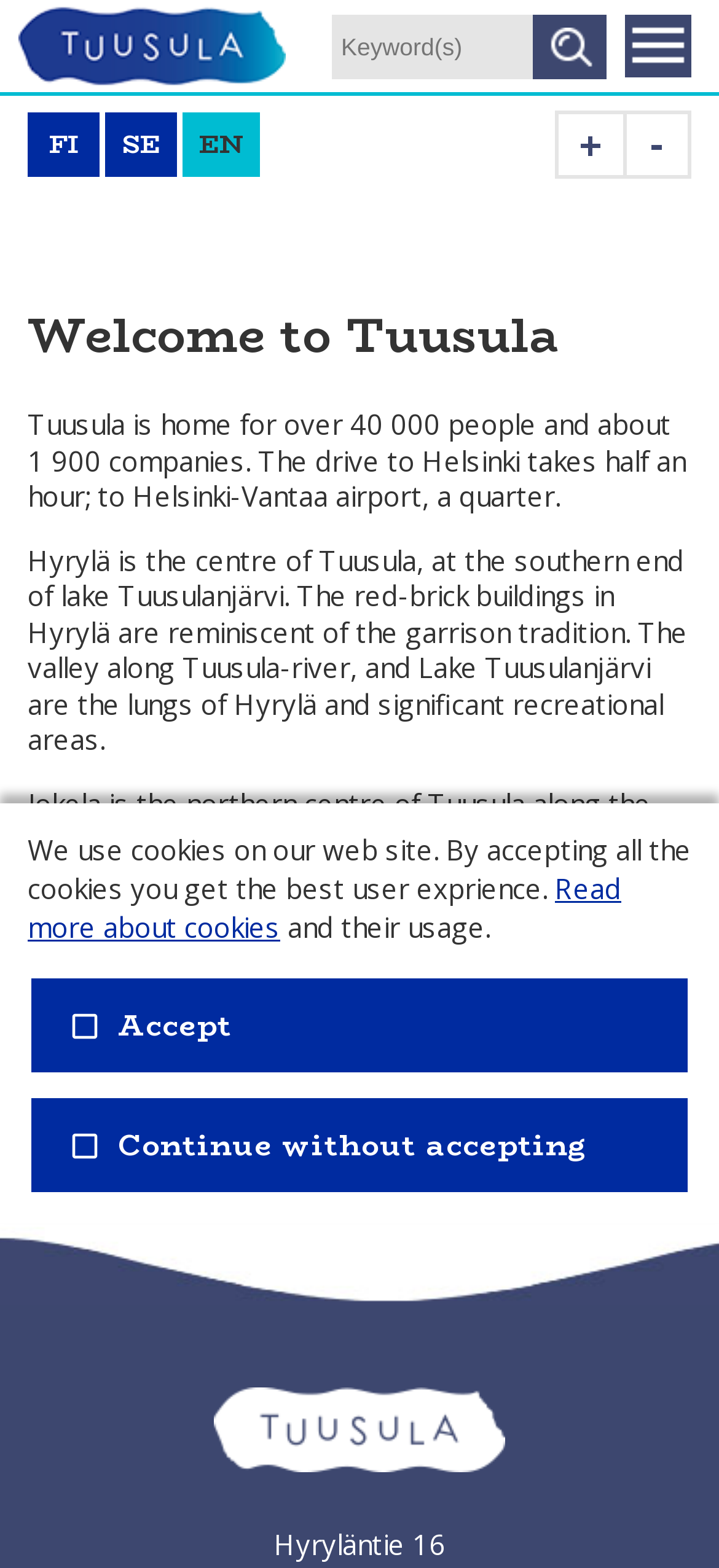Find the bounding box coordinates for the element that must be clicked to complete the instruction: "Switch to English". The coordinates should be four float numbers between 0 and 1, indicated as [left, top, right, bottom].

[0.254, 0.072, 0.362, 0.113]